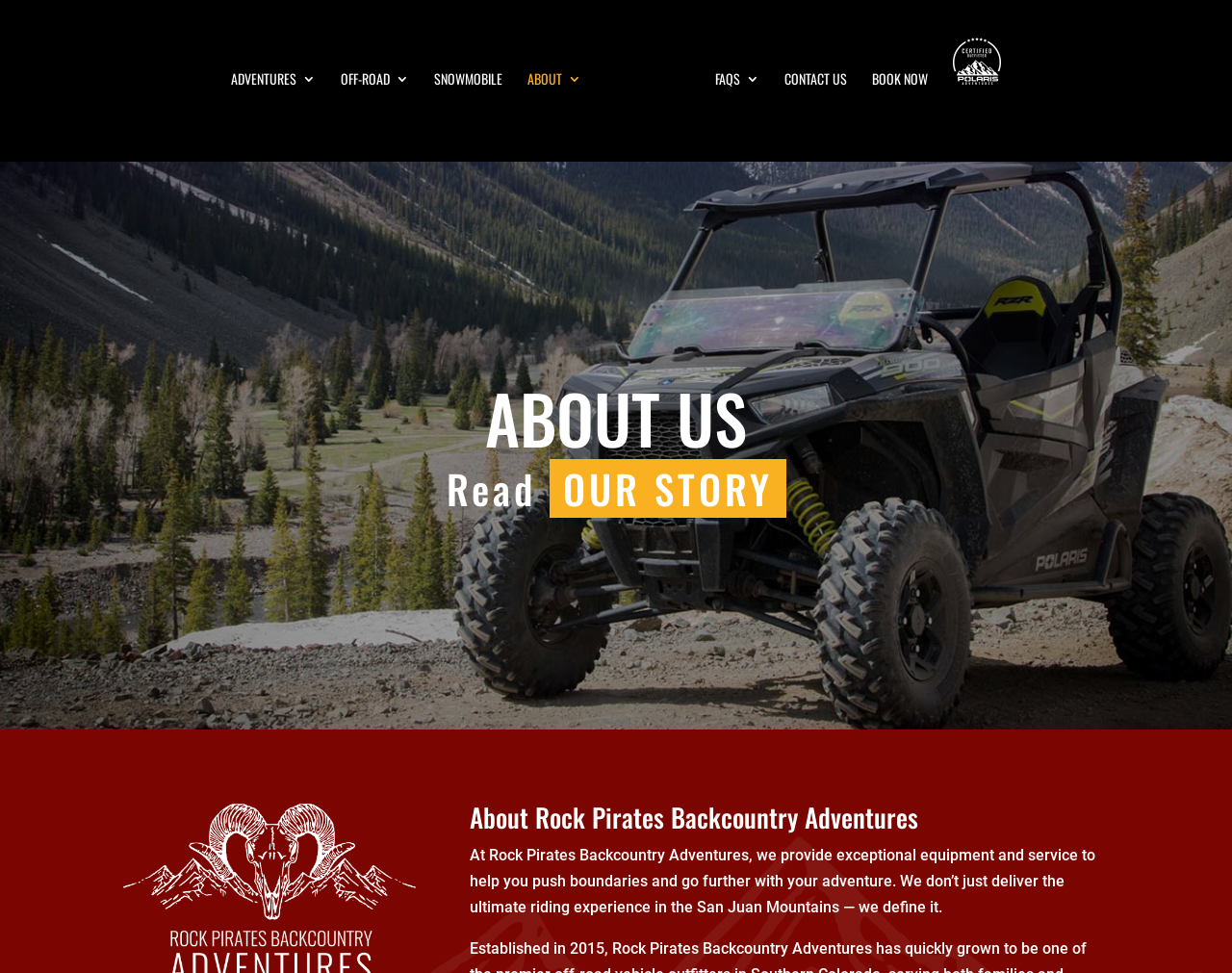Answer the question in one word or a short phrase:
What is the purpose of the company?

Provide exceptional equipment and service